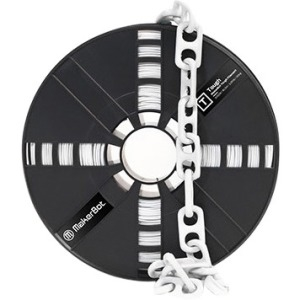Is the filament suitable for industrial use?
Look at the image and provide a short answer using one word or a phrase.

Yes